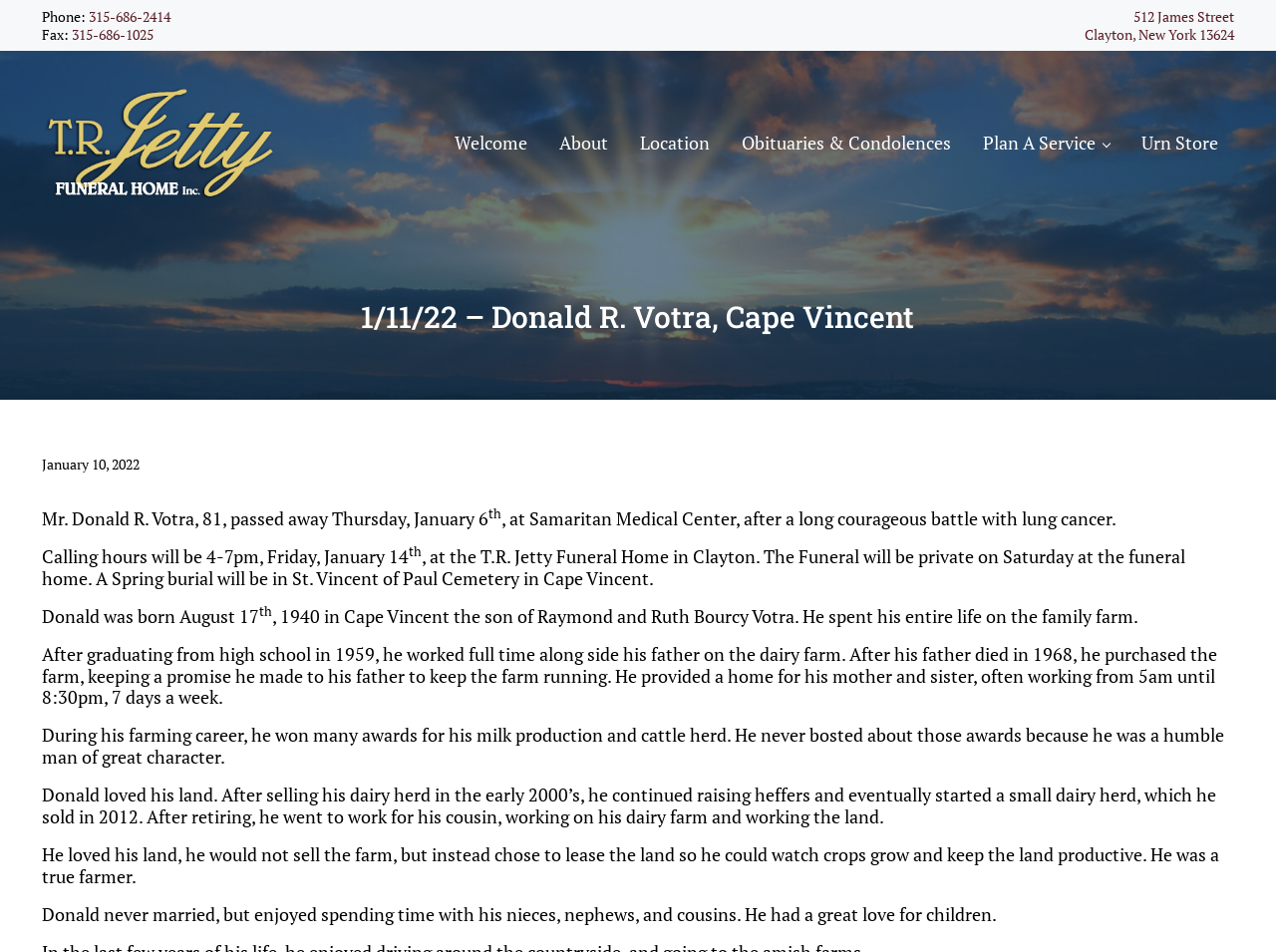Select the bounding box coordinates of the element I need to click to carry out the following instruction: "Call the phone number".

[0.069, 0.007, 0.133, 0.027]